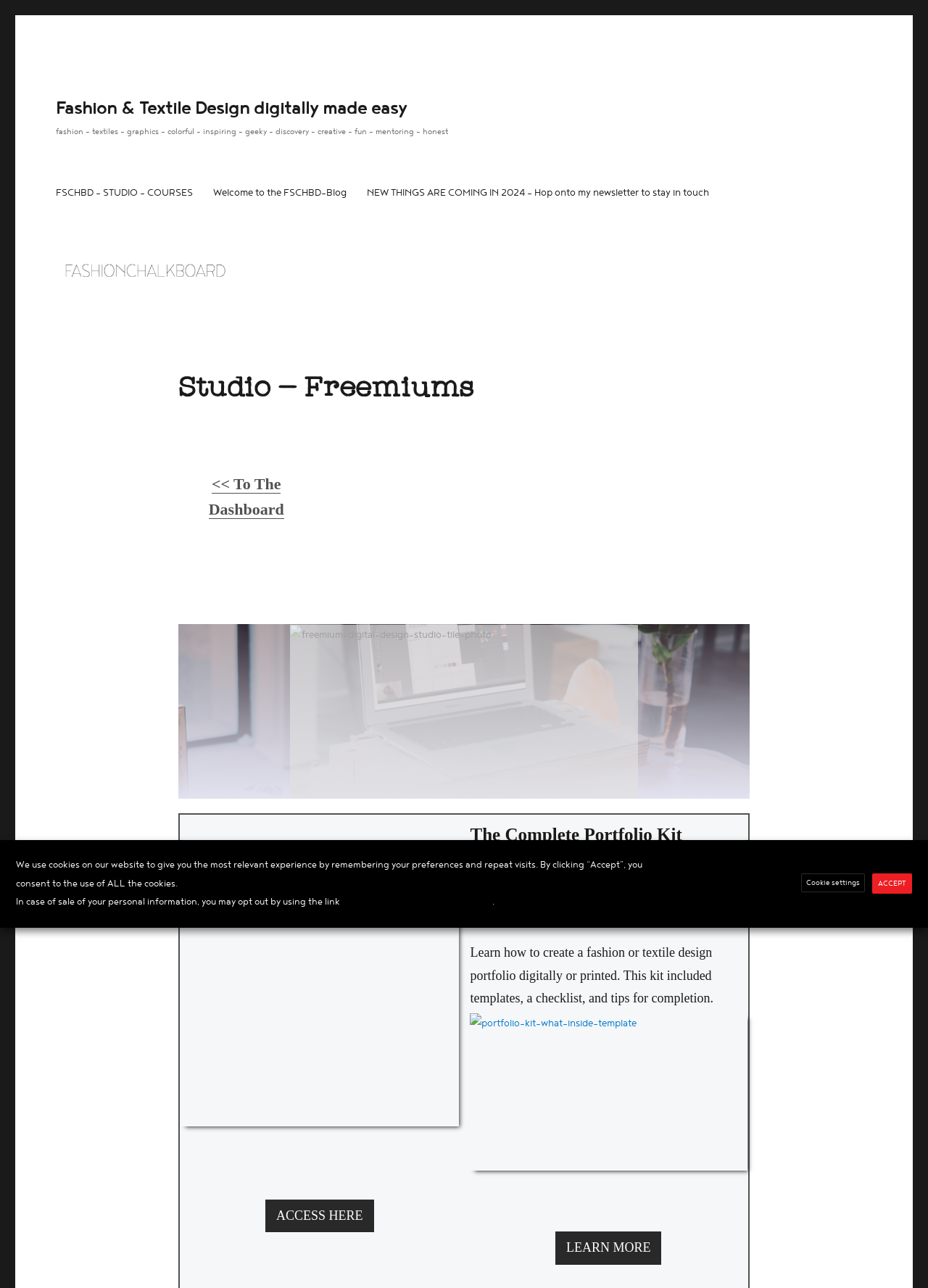Specify the bounding box coordinates for the region that must be clicked to perform the given instruction: "Access the complete portfolio kit".

[0.286, 0.931, 0.403, 0.957]